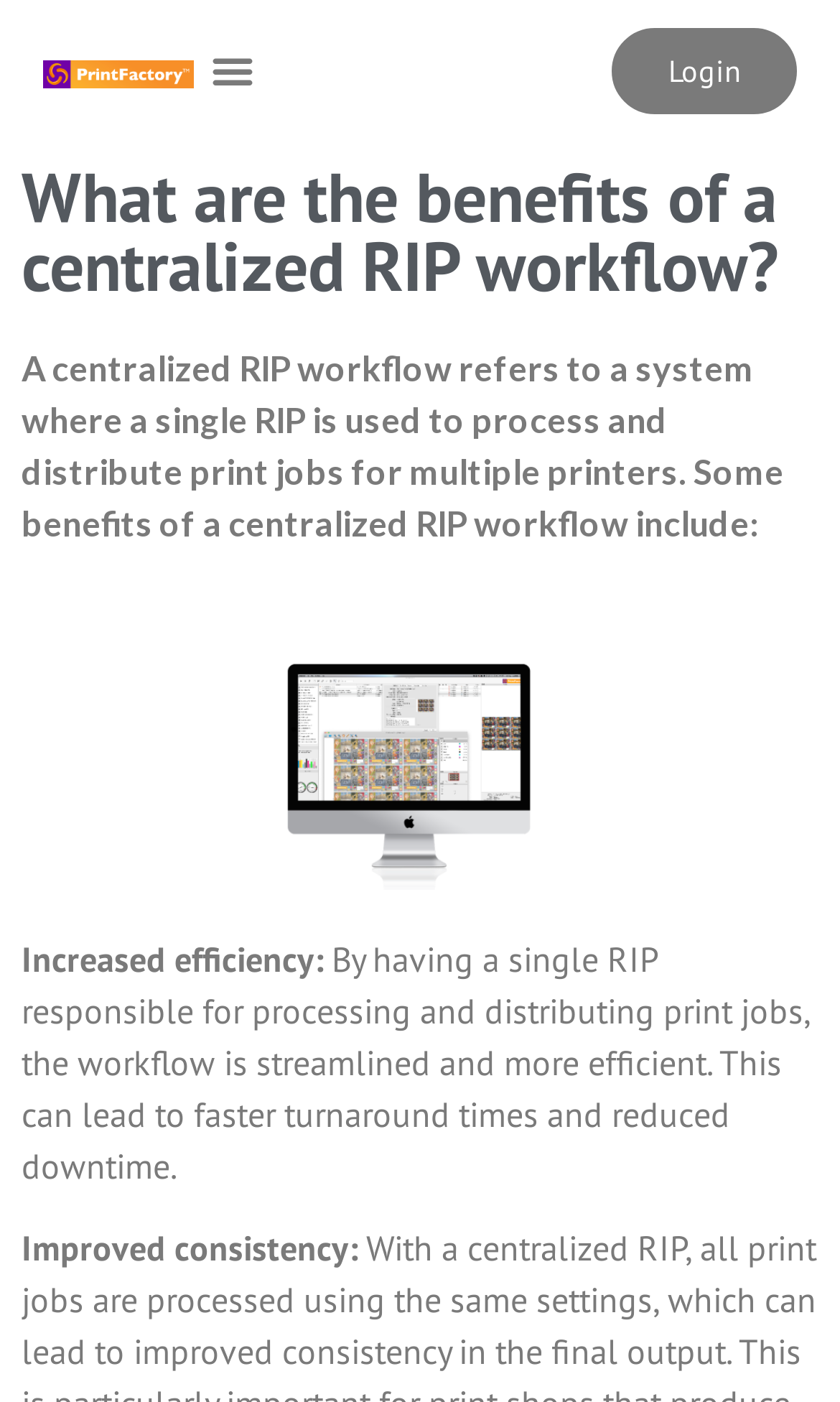Determine the bounding box coordinates of the UI element that matches the following description: "Menu". The coordinates should be four float numbers between 0 and 1 in the format [left, top, right, bottom].

[0.238, 0.027, 0.315, 0.073]